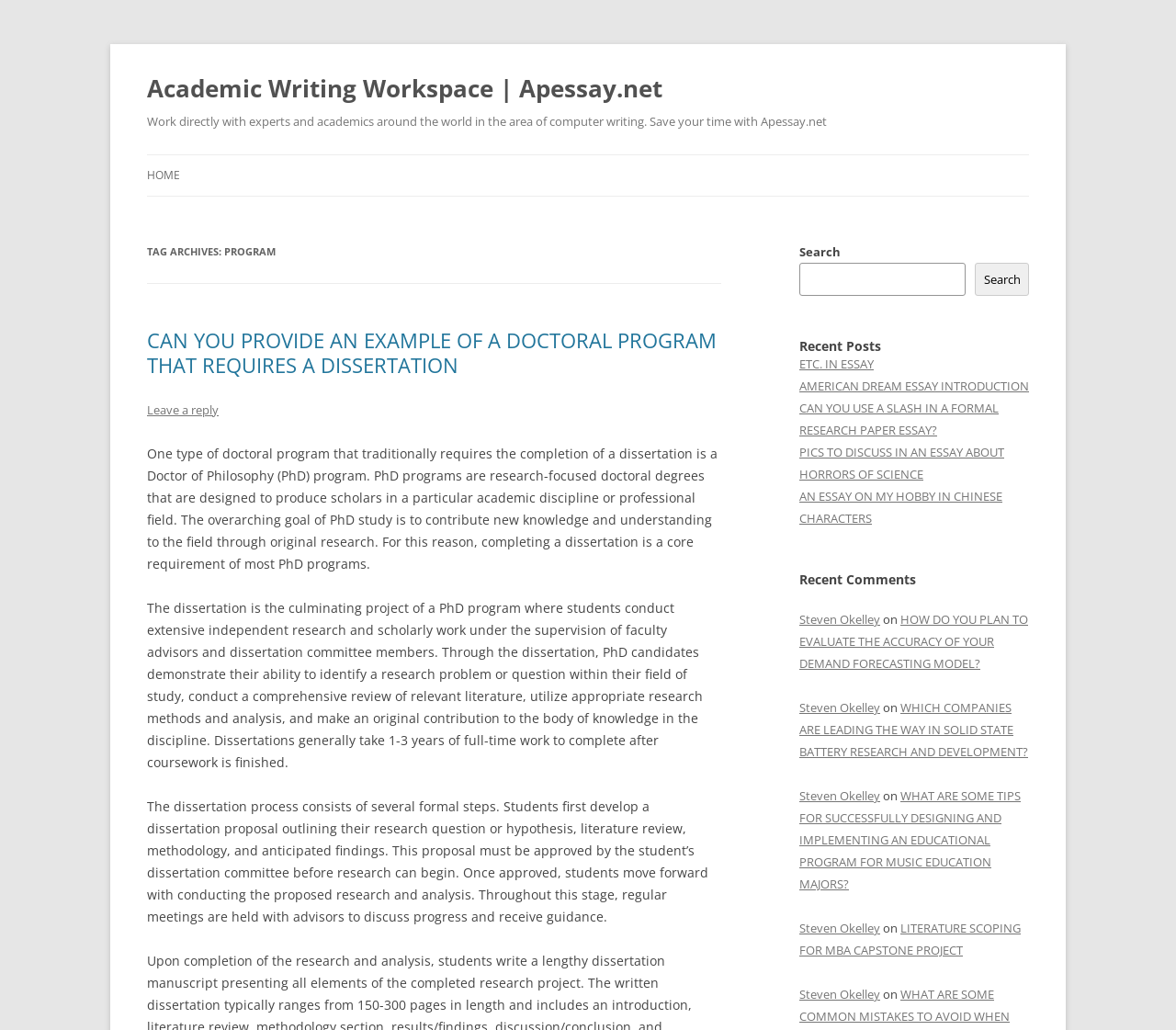Determine the bounding box coordinates of the clickable element to complete this instruction: "View recent posts". Provide the coordinates in the format of four float numbers between 0 and 1, [left, top, right, bottom].

[0.68, 0.33, 0.875, 0.343]